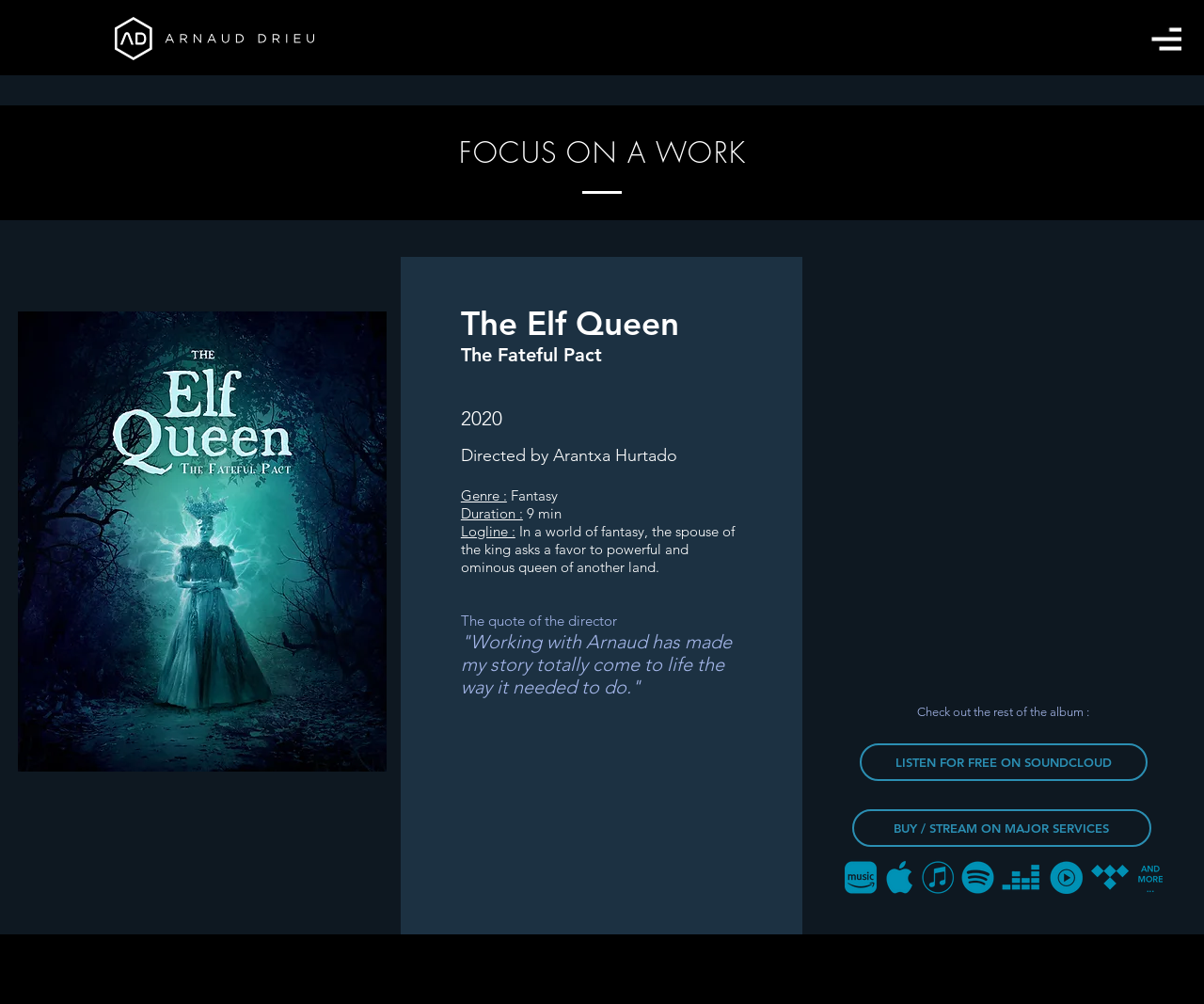What is the quote of the director?
Offer a detailed and exhaustive answer to the question.

The quote of the director can be found in the static text element with the text 'Working with Arnaud has made my story totally come to life the way it needed to do.' which is located below the logline and above the 'Check out the rest of the album' text.